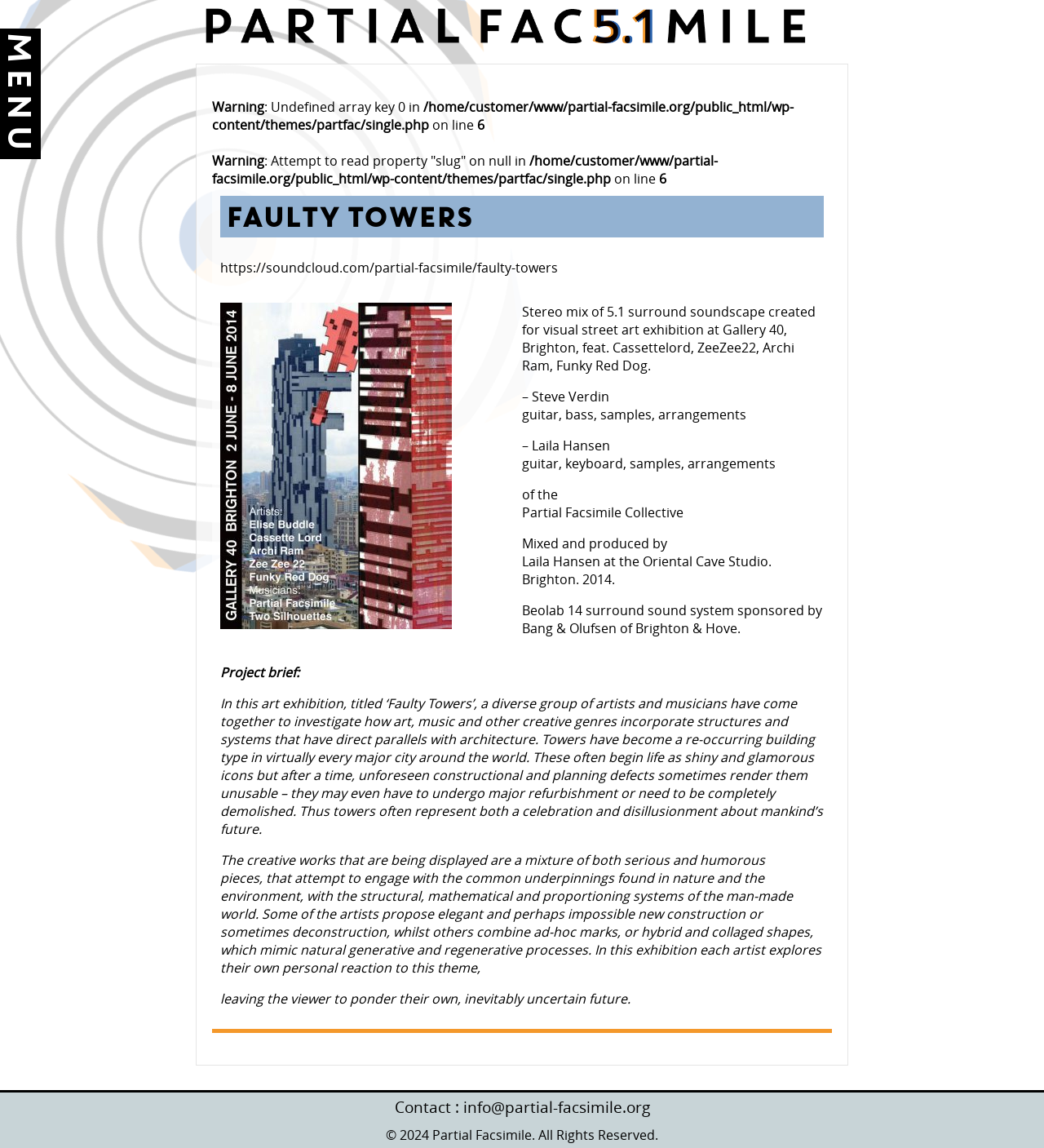What is the year of the art exhibition?
Please give a well-detailed answer to the question.

The year of the art exhibition is mentioned in the section that describes the soundscape, where it is mentioned that 'Brighton. 2014.'